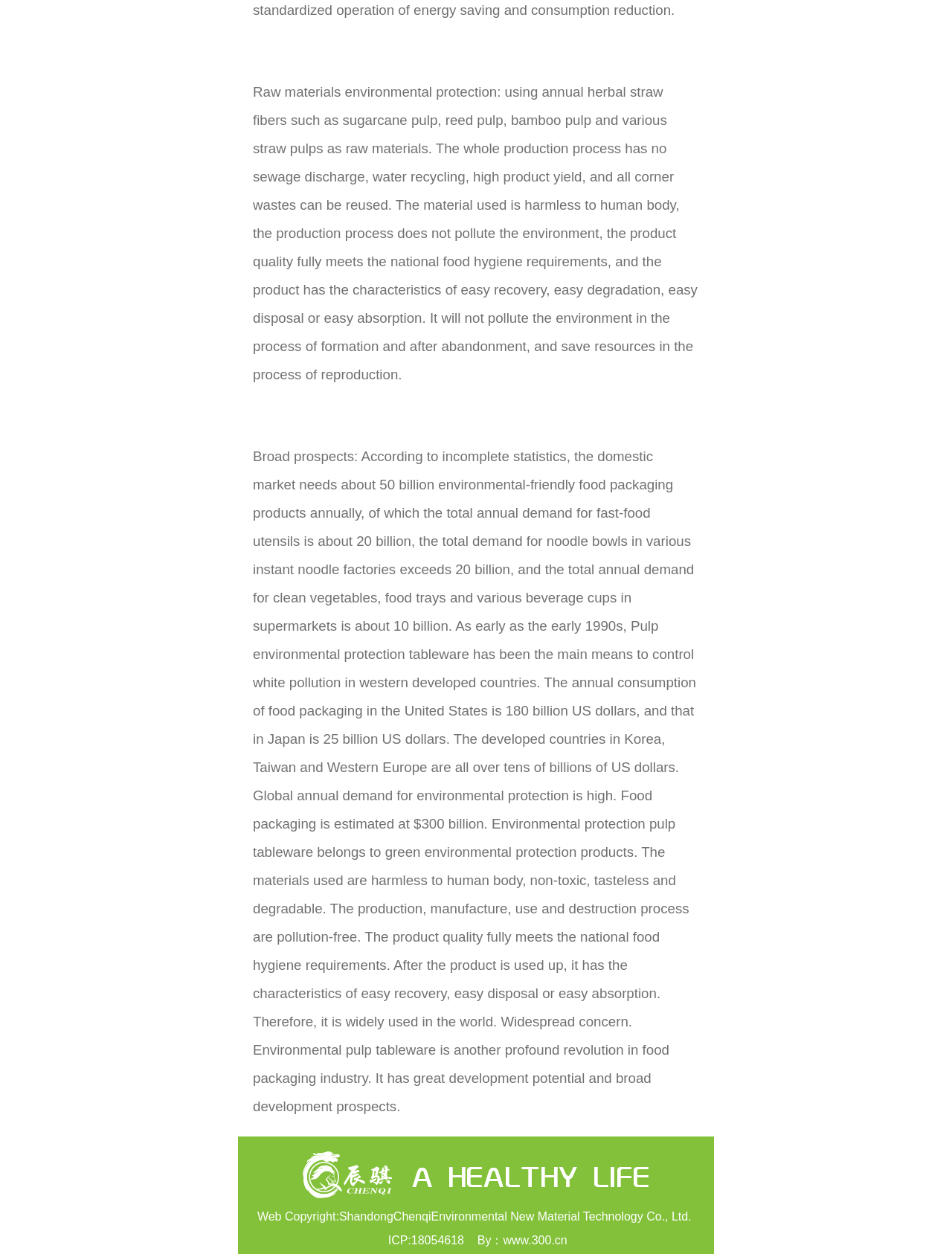What is the estimated global annual demand for environmental protection food packaging?
Please analyze the image and answer the question with as much detail as possible.

I found the estimated global annual demand in the StaticText element with the text 'Global annual demand for environmental protection is high. Food packaging is estimated at $300 billion.' which provides market data for environmental protection food packaging.